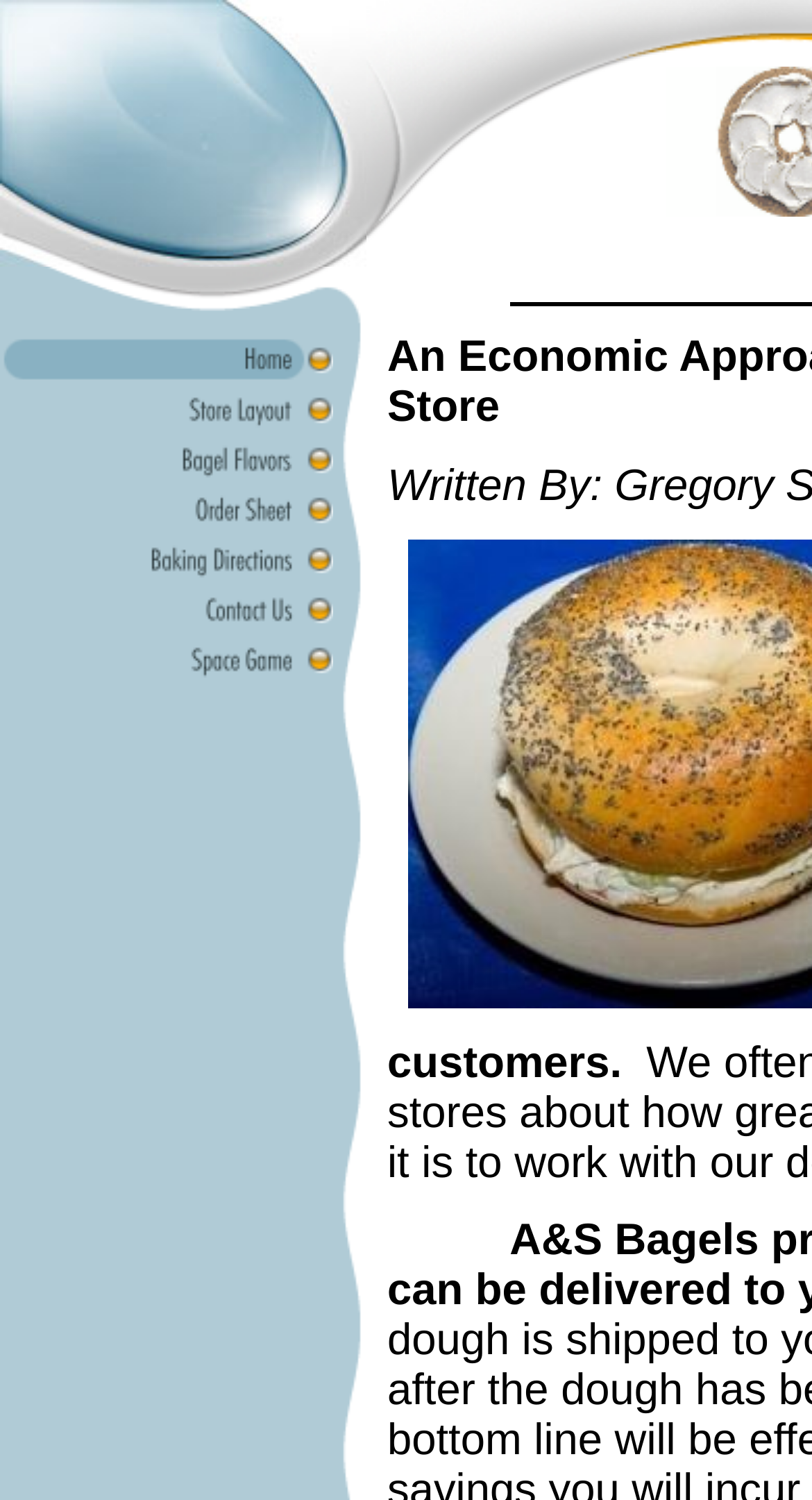Is there a link to a game on the page?
Can you give a detailed and elaborate answer to the question?

I looked at the layout table rows and found a link to a Space Game page, which indicates that there is a link to a game on the page.